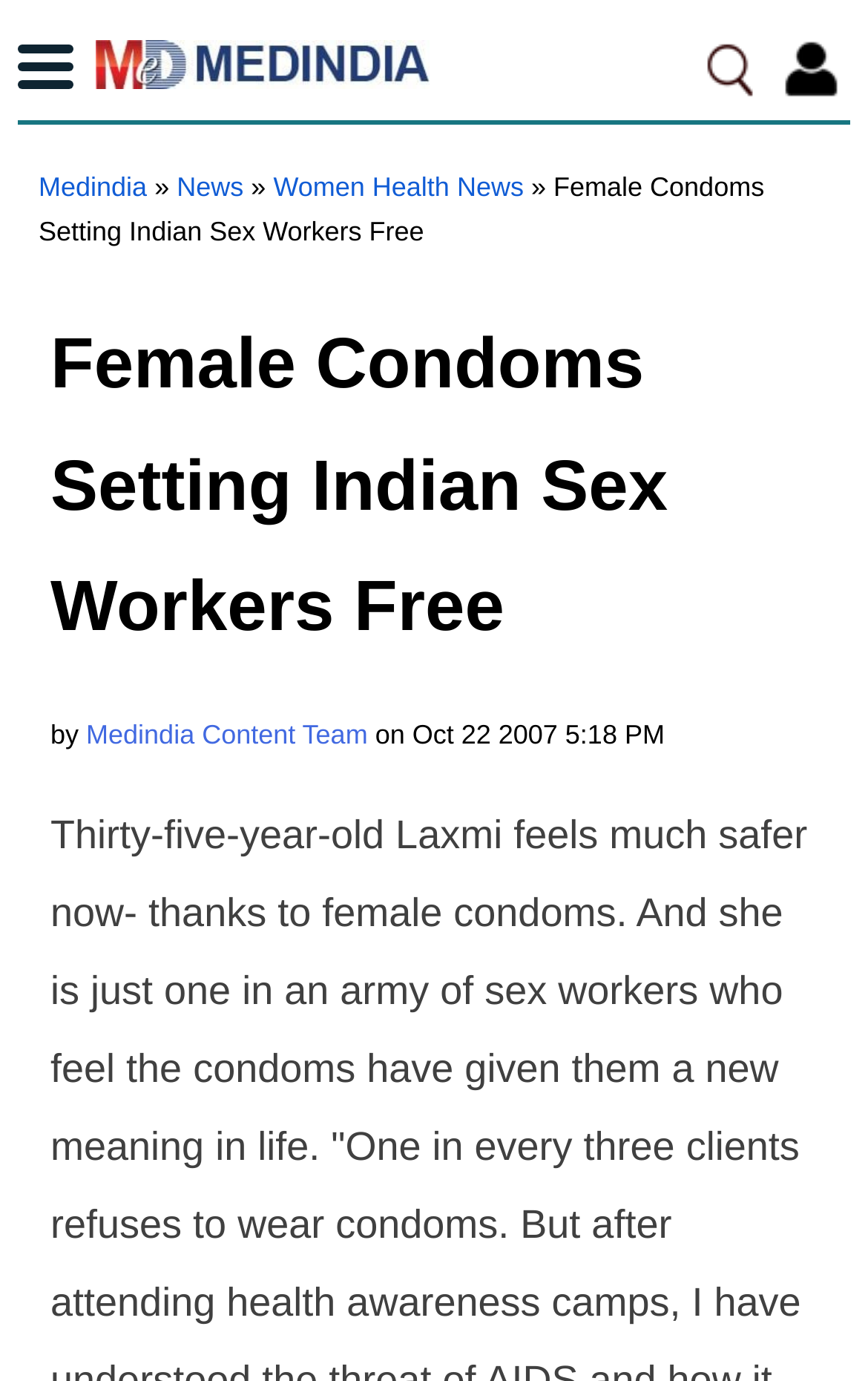Bounding box coordinates are specified in the format (top-left x, top-left y, bottom-right x, bottom-right y). All values are floating point numbers bounded between 0 and 1. Please provide the bounding box coordinate of the region this sentence describes: Medindia Content Team

[0.099, 0.52, 0.424, 0.543]